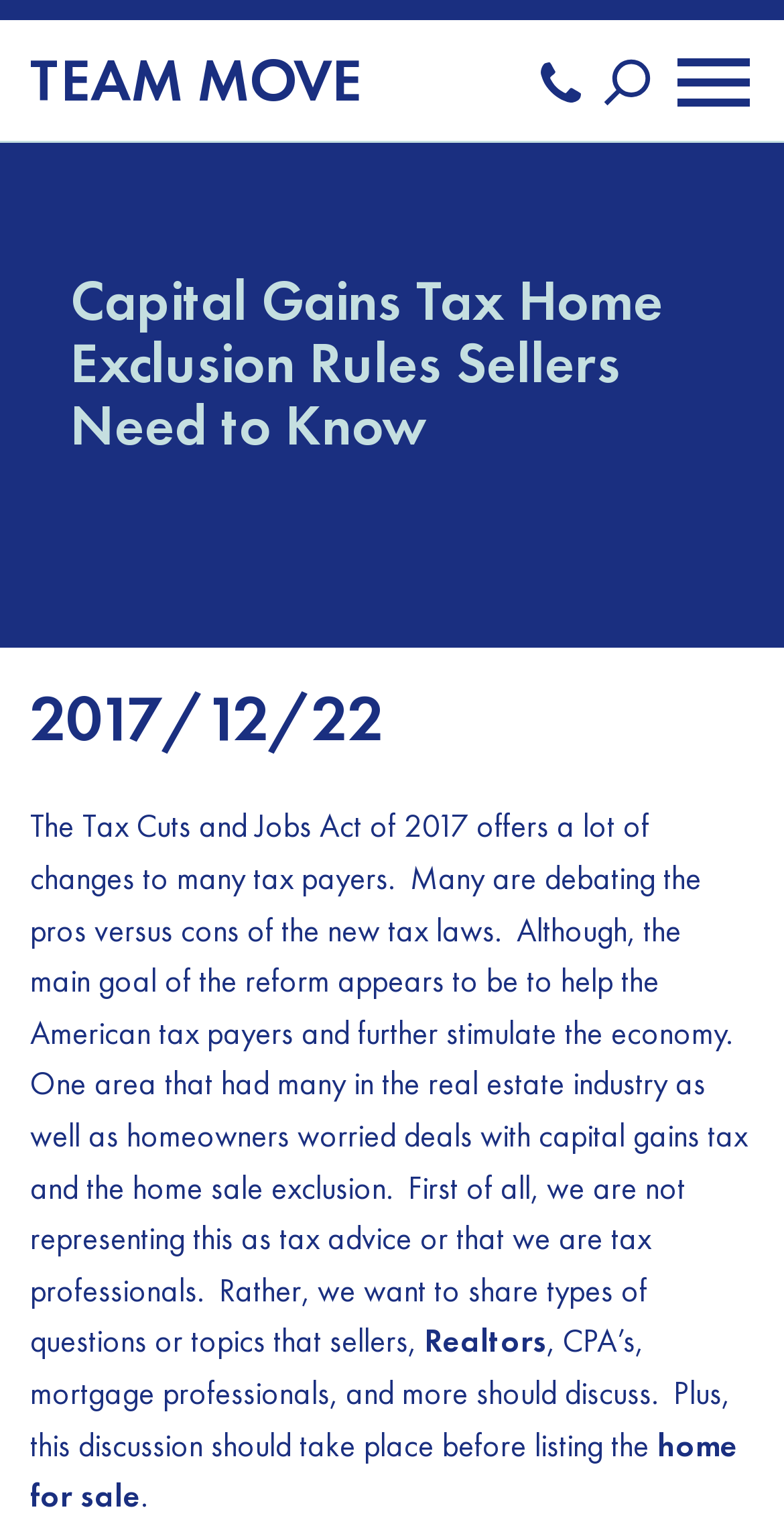What is the purpose of the Tax Cuts and Jobs Act of 2017?
Based on the screenshot, provide your answer in one word or phrase.

To help American tax payers and stimulate the economy